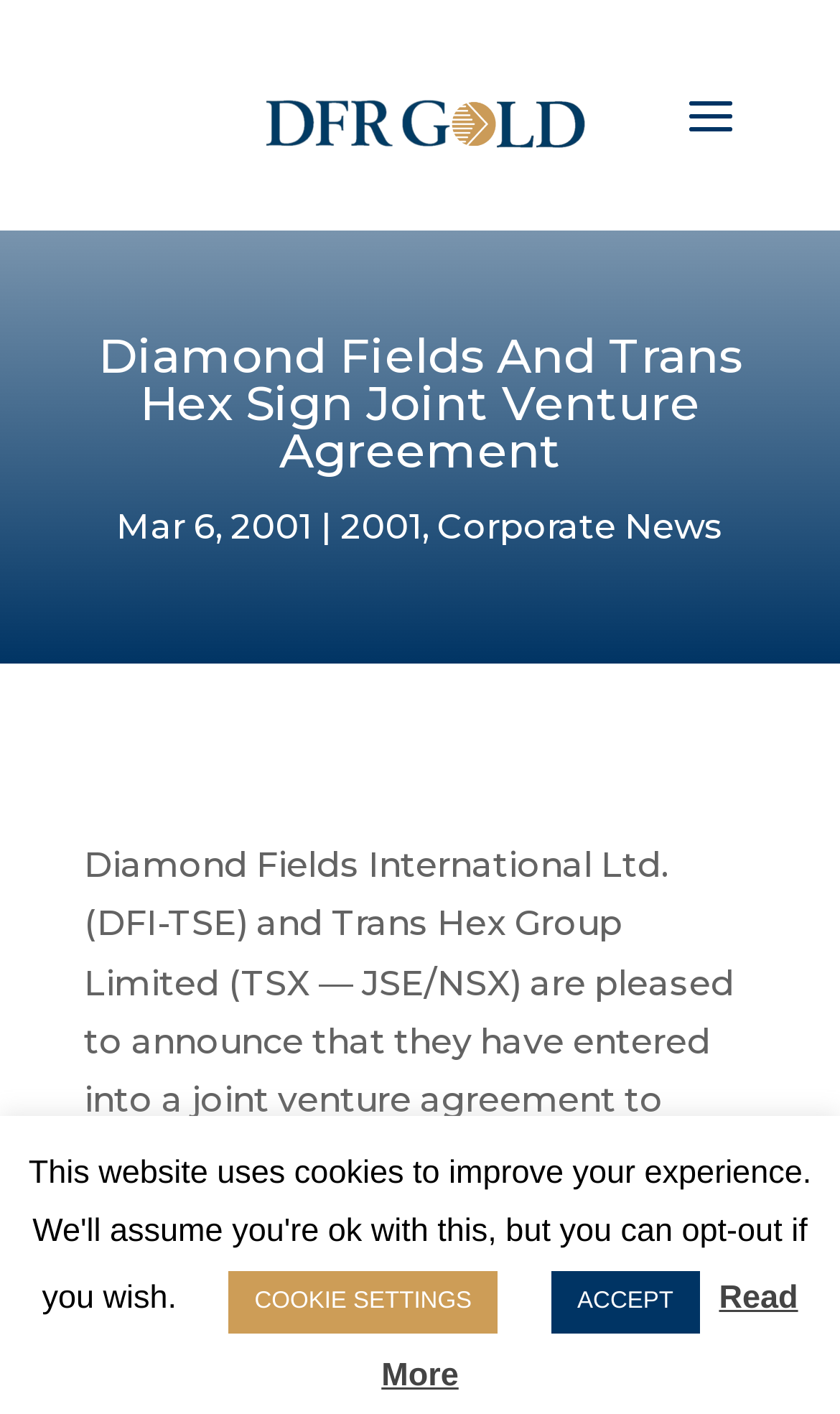Explain the webpage in detail, including its primary components.

The webpage appears to be a news article or press release about a joint venture agreement between Diamond Fields International Ltd. and Trans Hex Group Limited. 

At the top of the page, there is a logo or image of "DFR Gold" with a corresponding link to the same name, positioned slightly above the center of the page. 

Below the logo, there is a main heading that reads "Diamond Fields And Trans Hex Sign Joint Venture Agreement", which spans across most of the page's width. 

Underneath the heading, there is a date "Mar 6, 2001" followed by a link to the year "2001" and a category label "Corporate News", all aligned horizontally. 

At the bottom of the page, there are three buttons: "COOKIE SETTINGS" and "ACCEPT" positioned side by side, and a "Read More" link to the right of them.